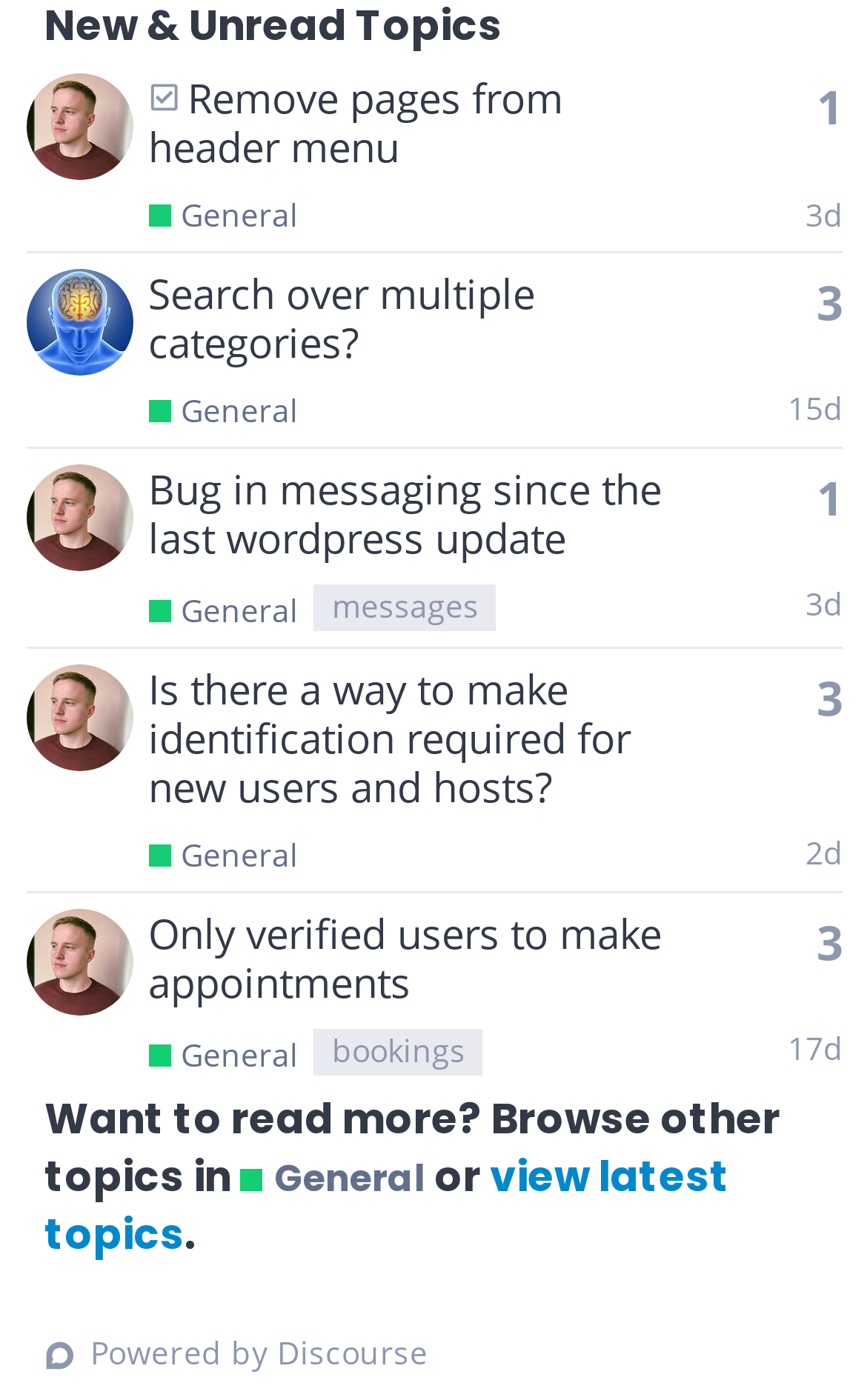Can you identify the bounding box coordinates of the clickable region needed to carry out this instruction: 'read article by TheSph3r3'? The coordinates should be four float numbers within the range of 0 to 1, stated as [left, top, right, bottom].

None